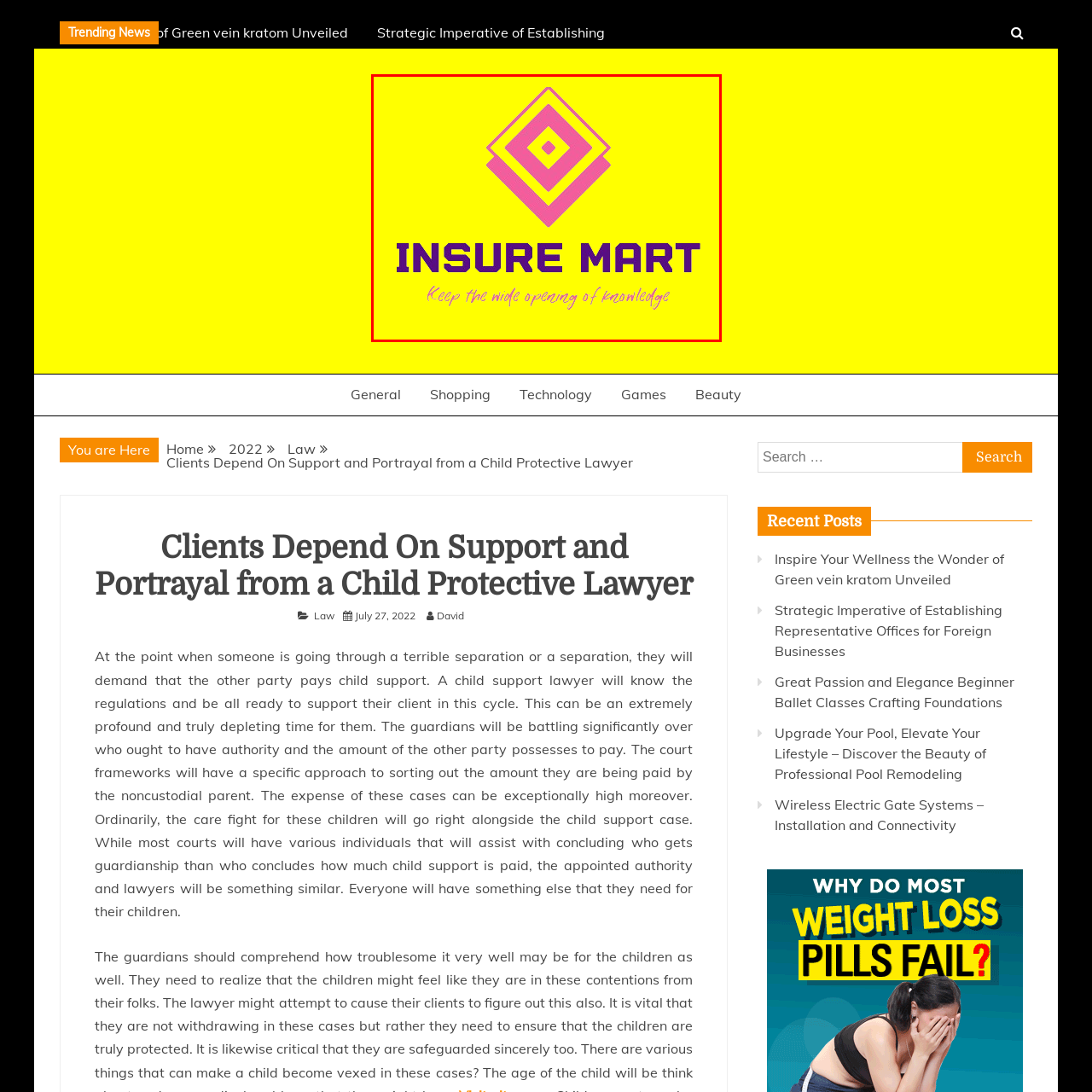Carefully describe the image located within the red boundary.

The image showcases the vibrant logo of "Insure Mart," set against a bright yellow background. The logo features a diamond design composed of overlapping shapes in pink and purple, symbolizing knowledge and insight. Below the graphic, the brand name "INSURE MART" is prominently displayed in bold, dark purple letters, emphasizing its commitment to insurance services. Accompanying the name is a tagline written in a softer, cursive font that reads, "Keep the wide opening of knowledge," which reflects the company's focus on educating its clients about insurance options. This logo effectively captures the essence of the brand, blending modern design with a welcoming message.